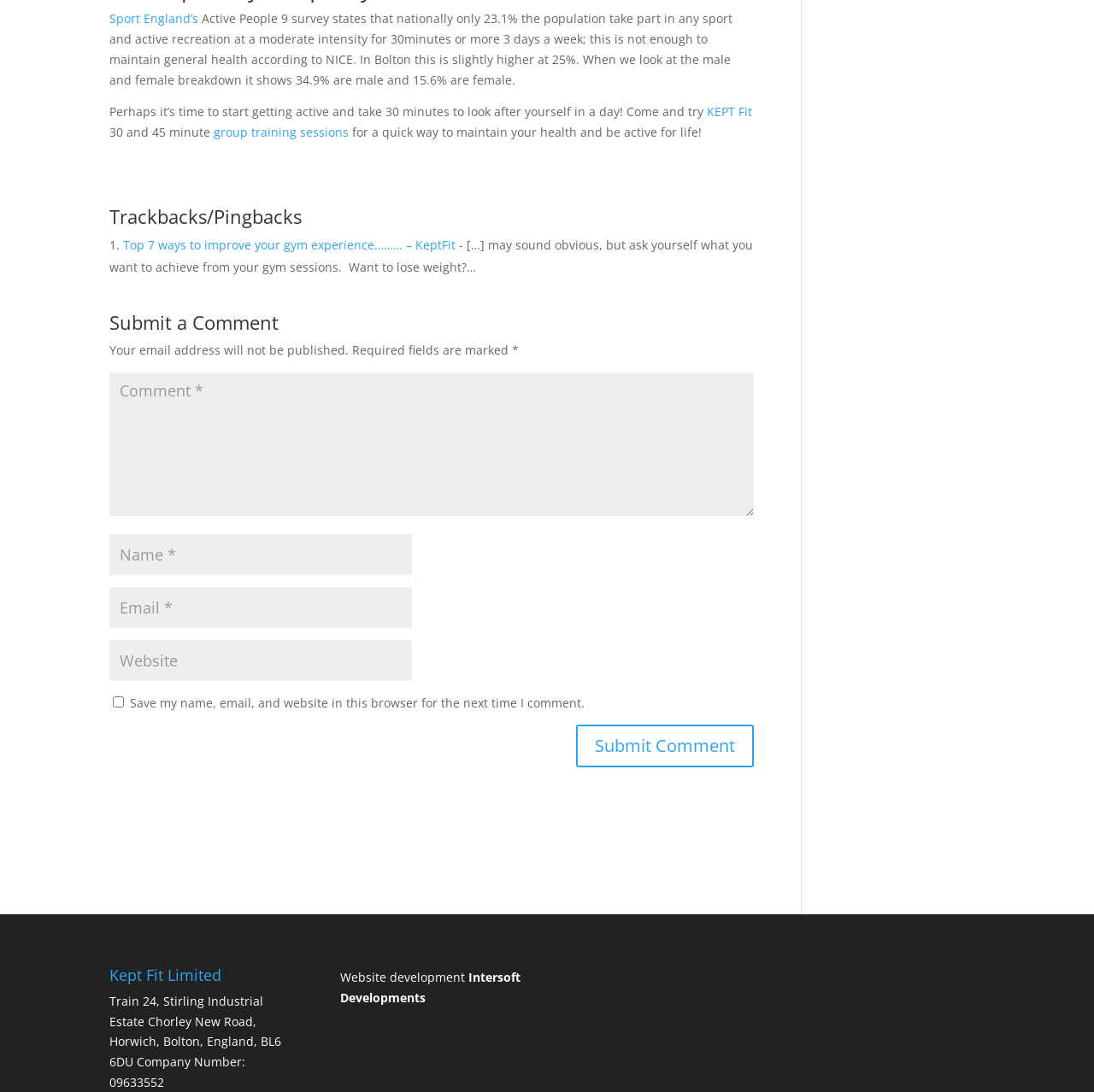Identify the bounding box coordinates of the region that needs to be clicked to carry out this instruction: "Click on the 'KEPT Fit' link". Provide these coordinates as four float numbers ranging from 0 to 1, i.e., [left, top, right, bottom].

[0.646, 0.095, 0.688, 0.11]